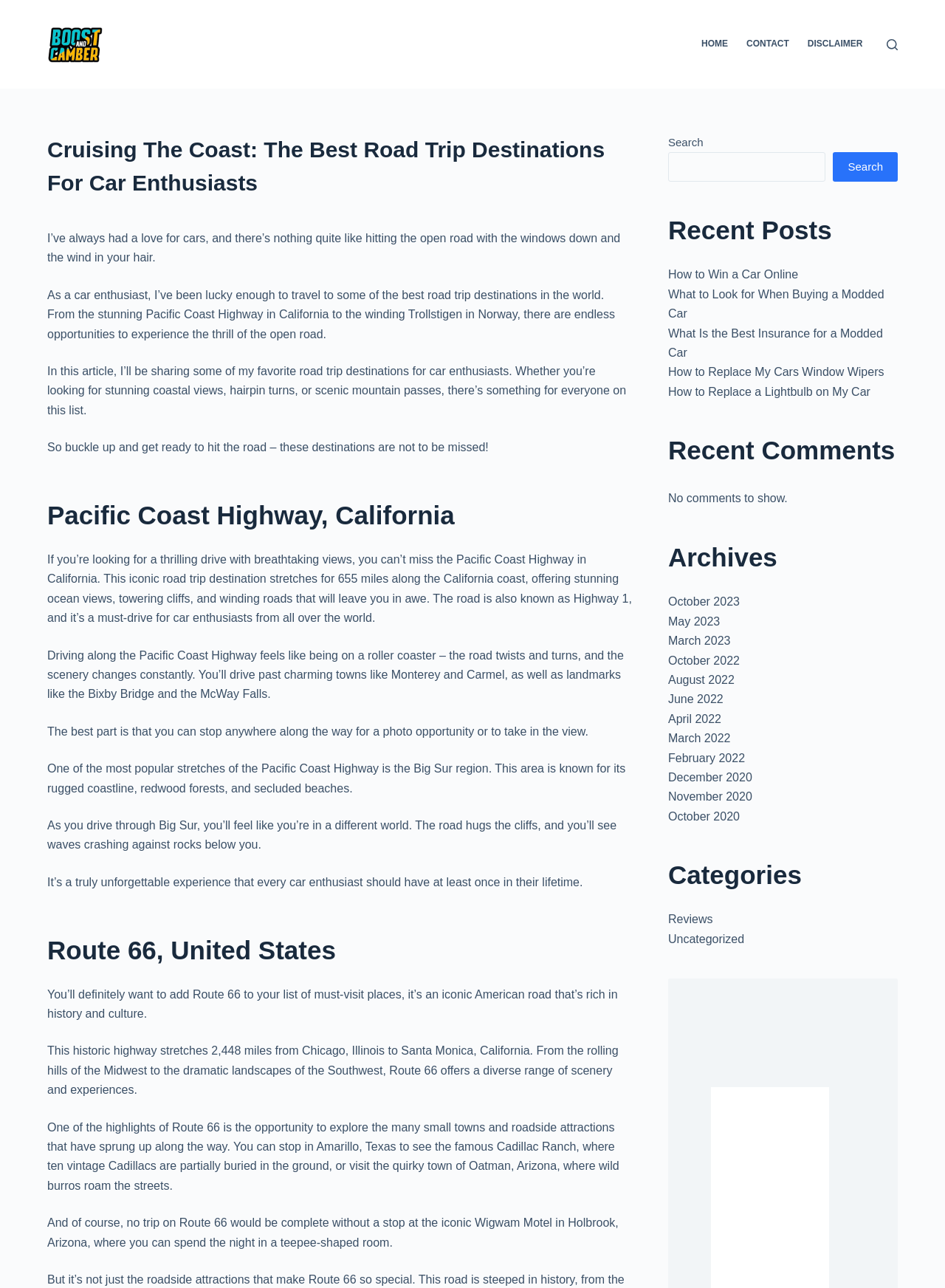Summarize the webpage in an elaborate manner.

This webpage is about car enthusiast road trips, with a focus on the best destinations for a thrilling drive. At the top of the page, there is a navigation menu with links to "HOME", "CONTACT", and "DISCLAIMER". Next to the navigation menu, there is a search button and a search form.

Below the navigation menu, there is a header section with a logo and a title "Cruising The Coast: The Best Road Trip Destinations For Car Enthusiasts - Boost and Camber". The title is followed by a brief introduction to the article, which explains that the author is a car enthusiast who has traveled to many exciting road trip destinations.

The main content of the page is divided into sections, each highlighting a specific road trip destination. The first section is about the Pacific Coast Highway in California, which is described as a thrilling drive with breathtaking views. The text explains that the road stretches for 655 miles along the California coast, offering stunning ocean views, towering cliffs, and winding roads. There are also descriptions of charming towns and landmarks along the way.

The second section is about Route 66 in the United States, which is an iconic American road rich in history and culture. The text explains that the highway stretches 2,448 miles from Chicago to Santa Monica, offering a diverse range of scenery and experiences. There are also descriptions of small towns and roadside attractions along the way.

On the right side of the page, there are several sections, including "Recent Posts", "Recent Comments", "Archives", and "Categories". The "Recent Posts" section lists several article titles, including "How to Win a Car Online" and "What to Look for When Buying a Modded Car". The "Recent Comments" section indicates that there are no comments to show. The "Archives" section lists several months and years, with links to corresponding articles. The "Categories" section lists several categories, including "Reviews" and "Uncategorized".